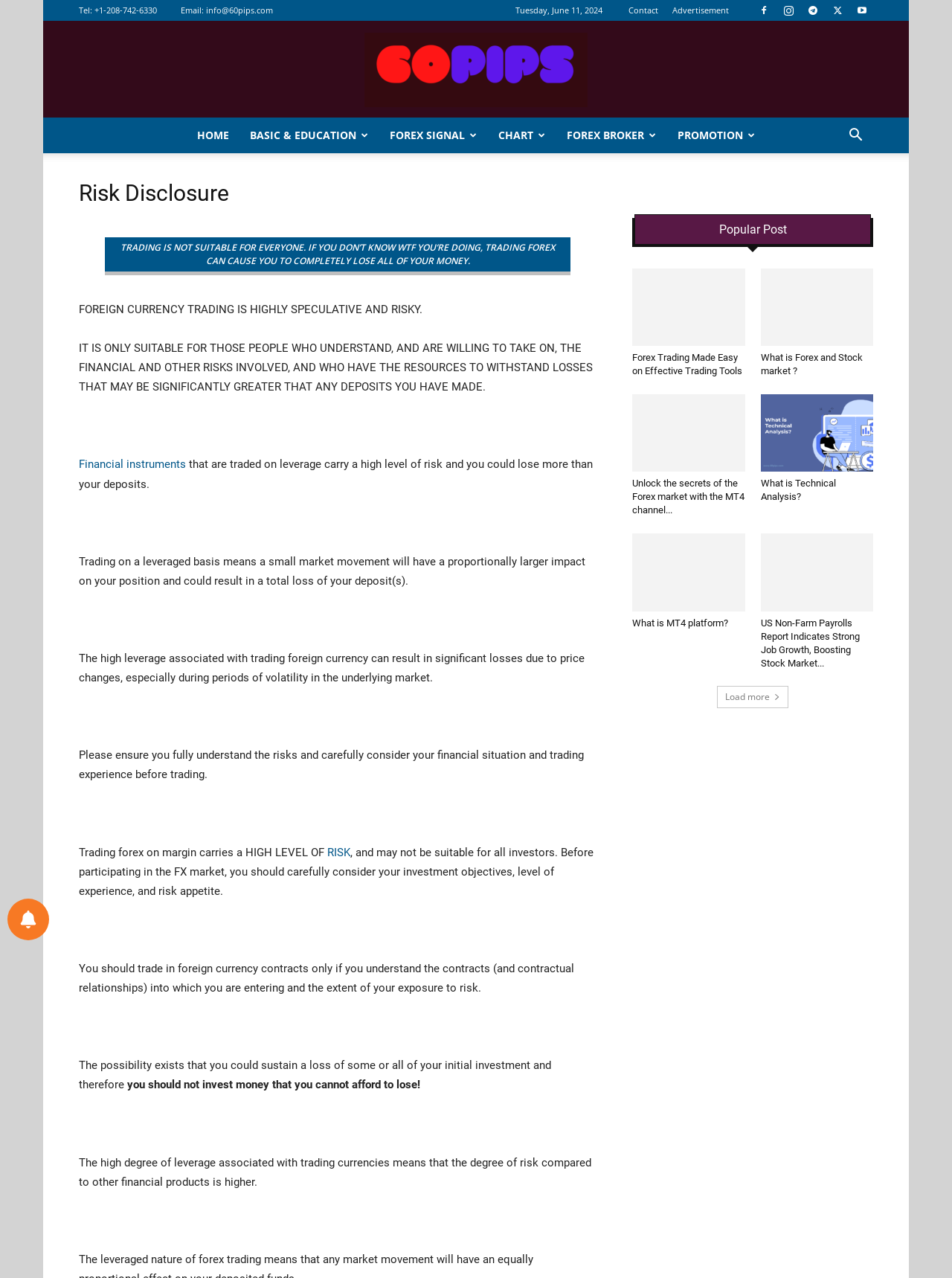What is the risk associated with trading foreign currency?
Answer the question in as much detail as possible.

I found the risk associated with trading foreign currency by reading the static text elements in the risk disclosure section, which explicitly states that trading foreign currency carries a high level of risk and may result in significant losses.